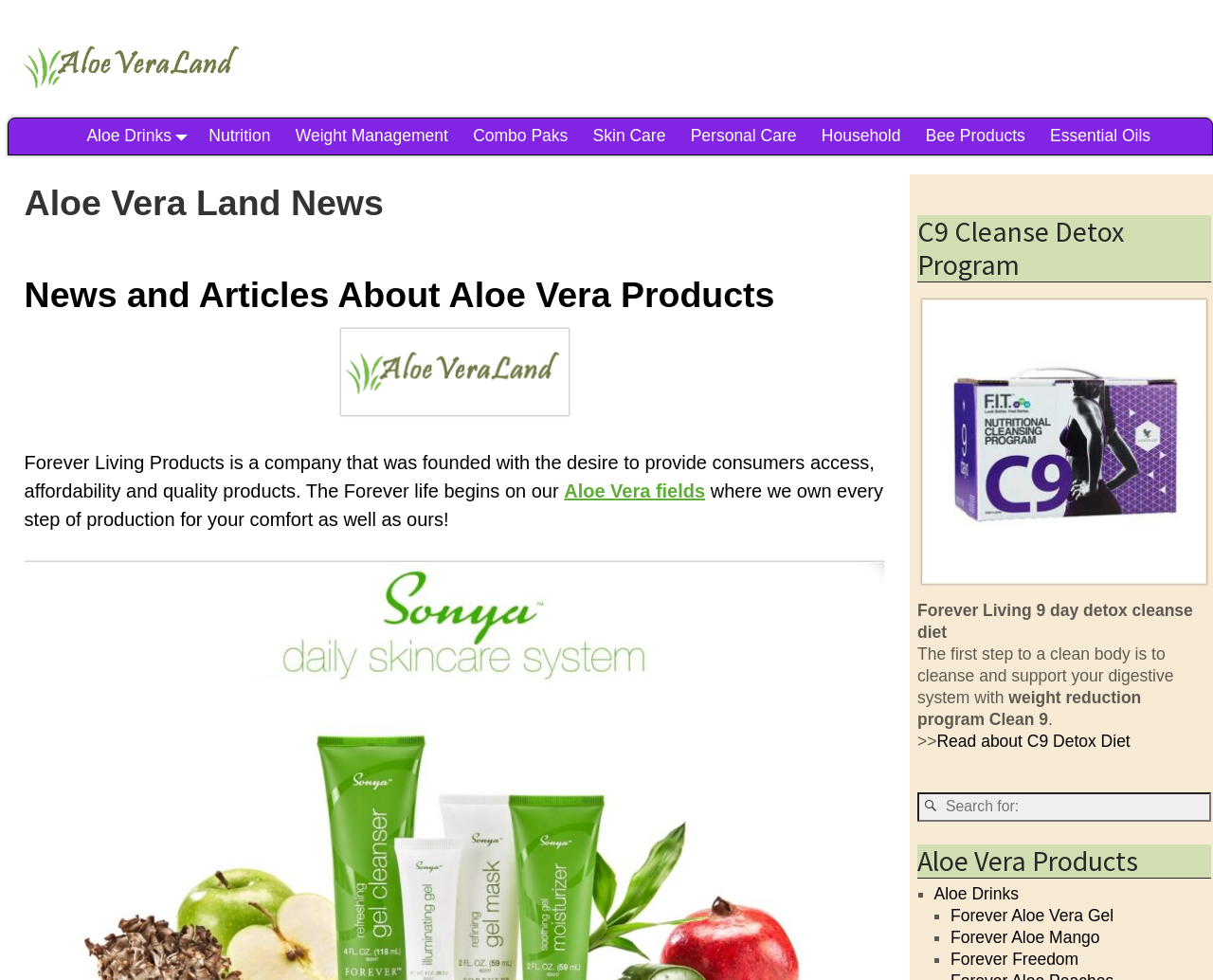What is the company that provides aloe vera products?
Using the information presented in the image, please offer a detailed response to the question.

Based on the webpage, I found a link 'Aloe Vera Products from Forever Living Canada Canada' which suggests that Forever Living is the company that provides aloe vera products.